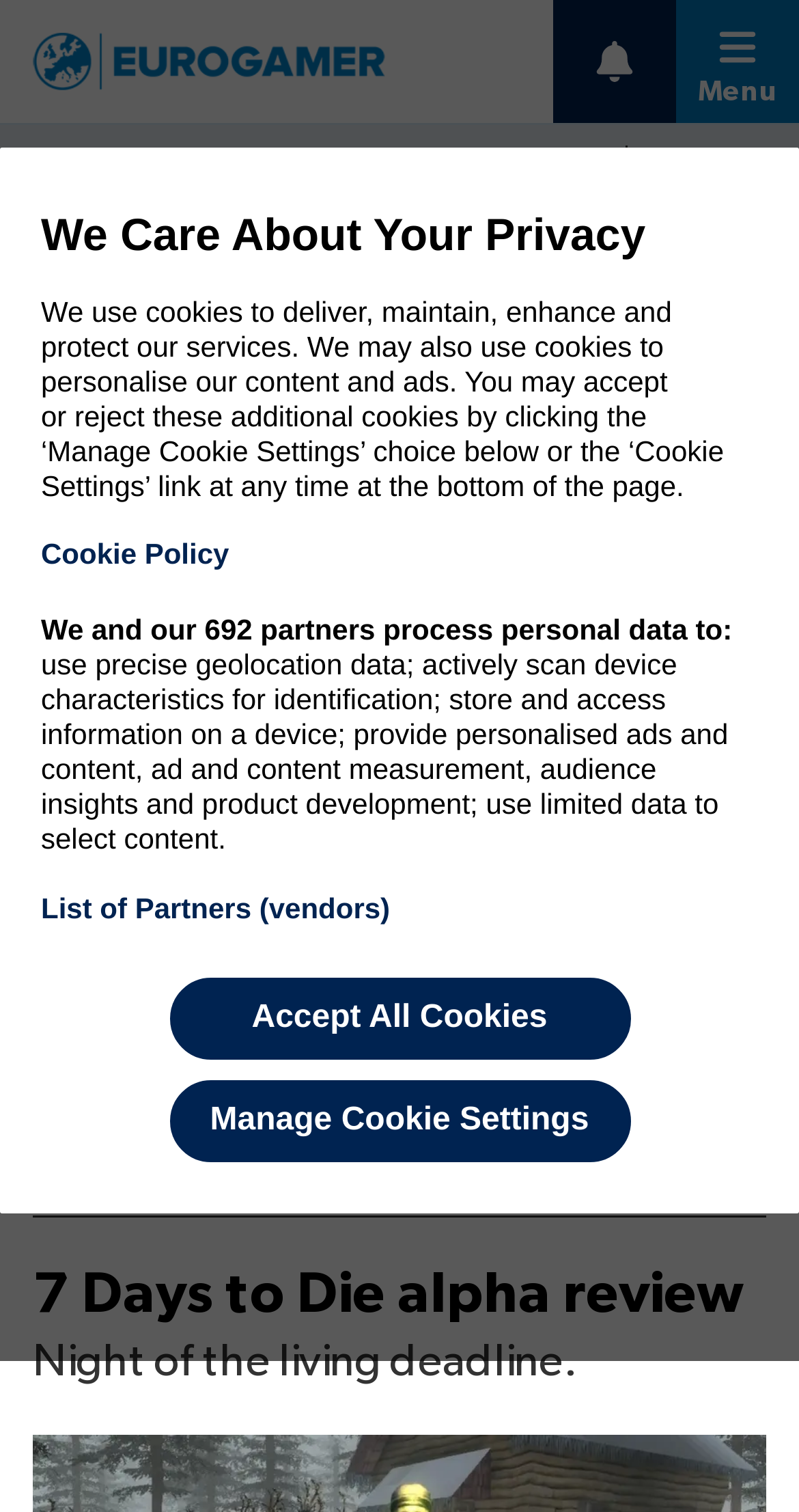What is the name of the section below the article?
Give a single word or phrase answer based on the content of the image.

Wishlisted